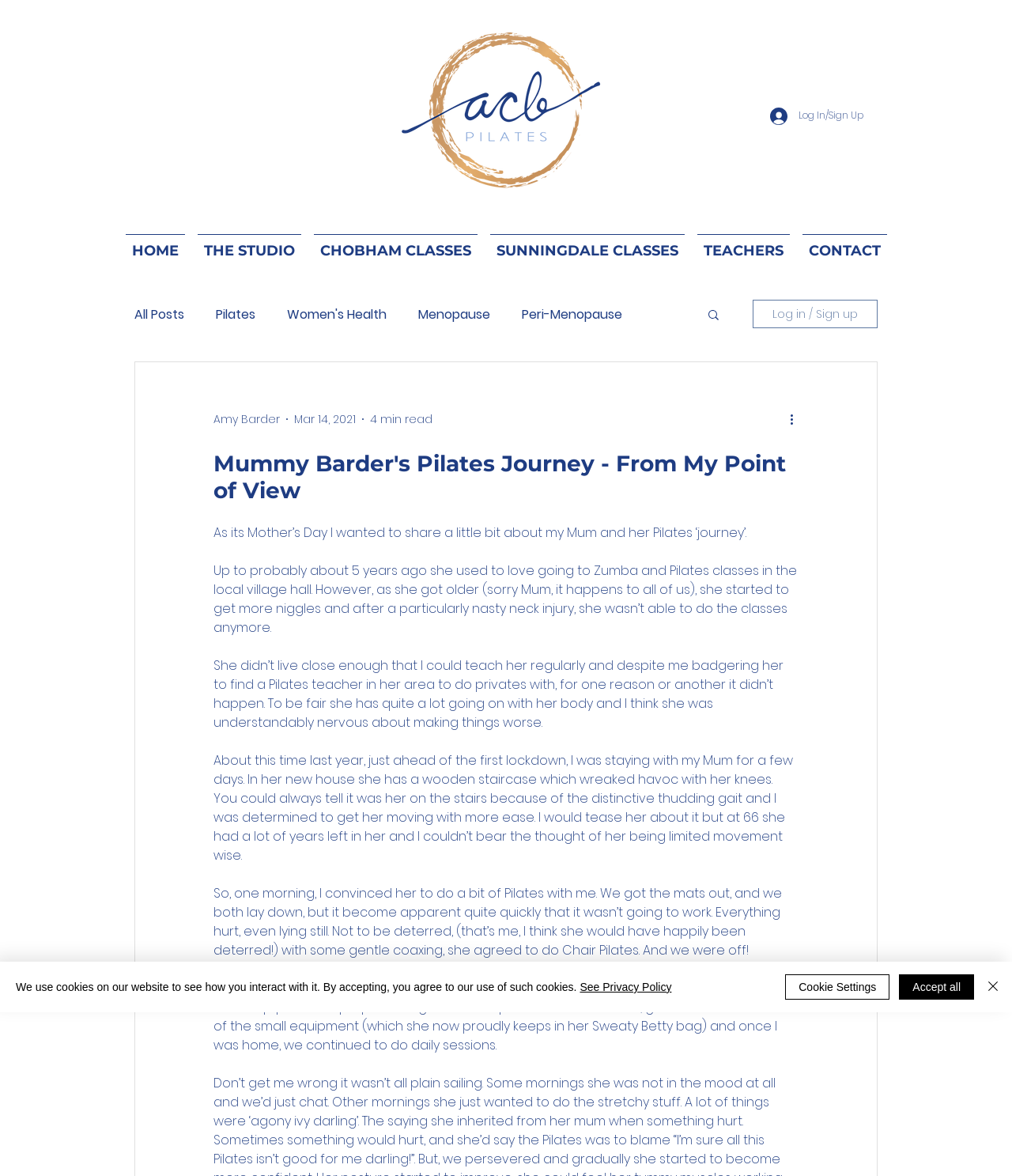Identify the webpage's primary heading and generate its text.

Mummy Barder's Pilates Journey - From My Point of View